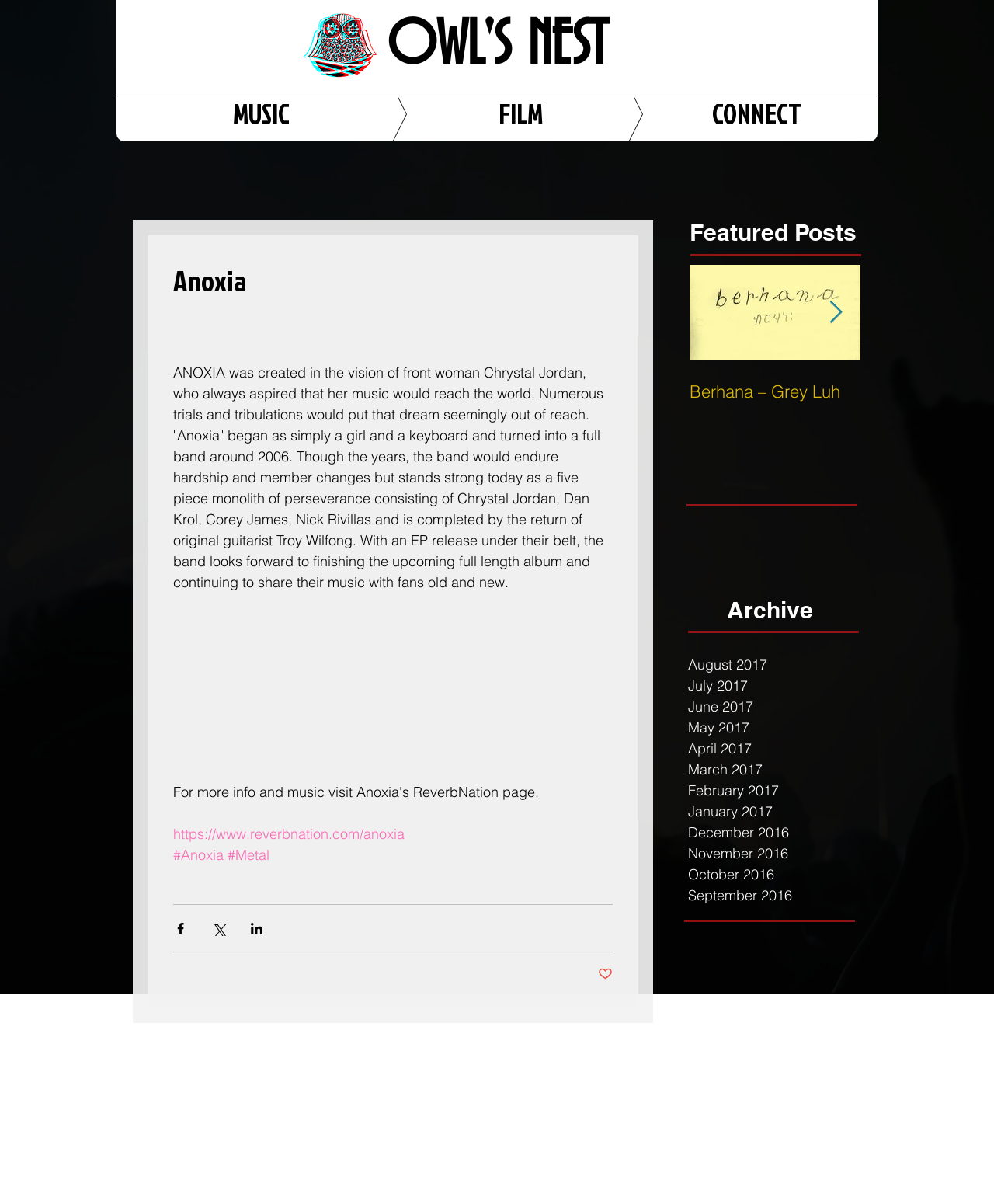Determine the bounding box coordinates of the clickable region to execute the instruction: "Go to August 2017 archive". The coordinates should be four float numbers between 0 and 1, denoted as [left, top, right, bottom].

[0.692, 0.543, 0.856, 0.56]